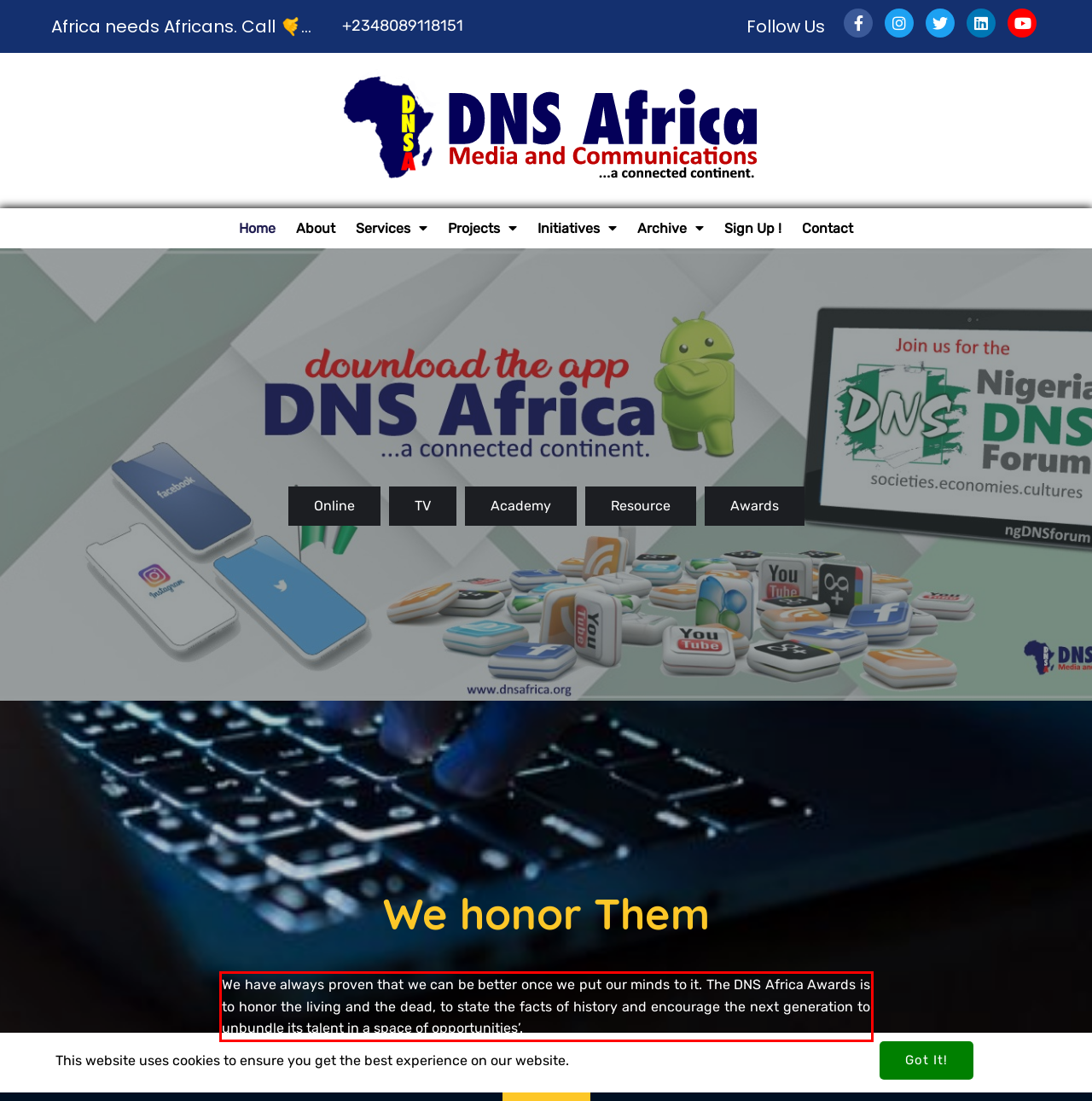Analyze the screenshot of a webpage where a red rectangle is bounding a UI element. Extract and generate the text content within this red bounding box.

We have always proven that we can be better once we put our minds to it. The DNS Africa Awards is to honor the living and the dead, to state the facts of history and encourage the next generation to unbundle its talent in a space of opportunities’.